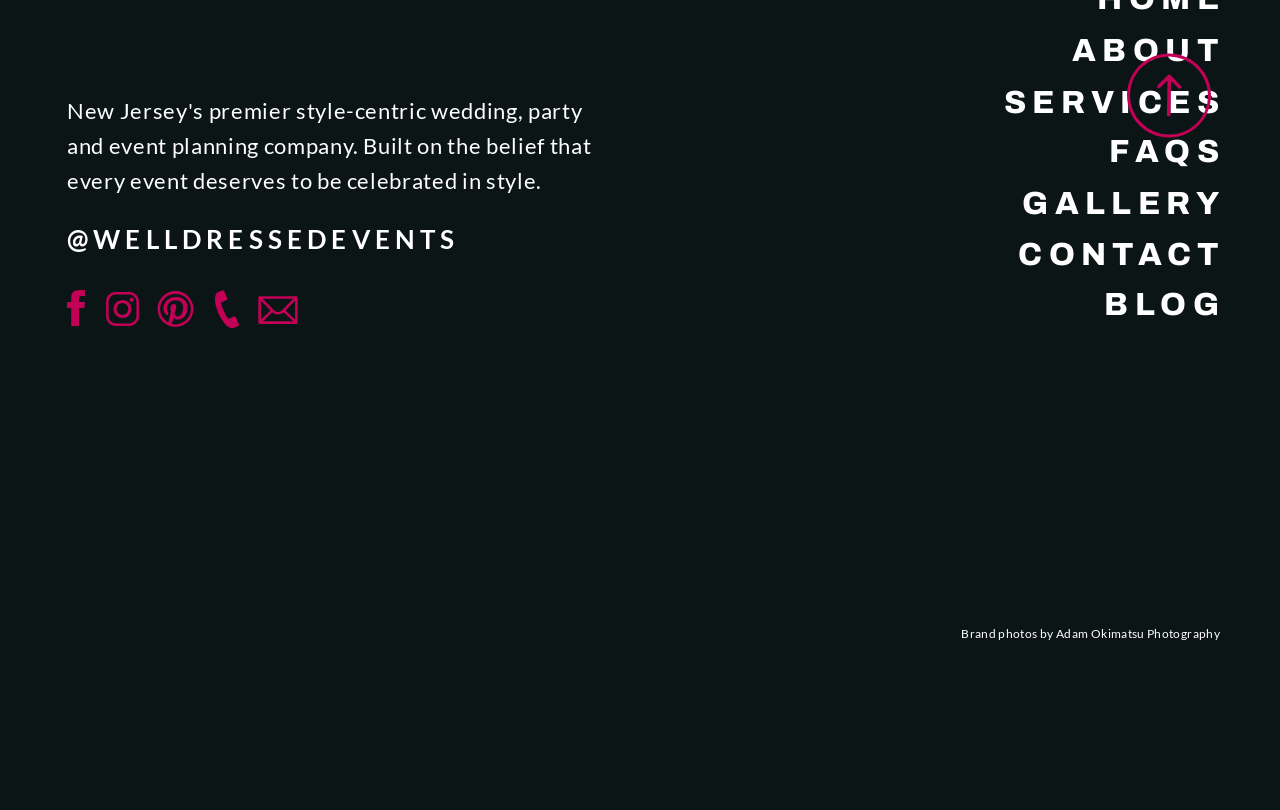Can you find the bounding box coordinates for the element that needs to be clicked to execute this instruction: "Contact WELLDRESSEDEVENTS"? The coordinates should be given as four float numbers between 0 and 1, i.e., [left, top, right, bottom].

[0.471, 0.291, 0.957, 0.336]